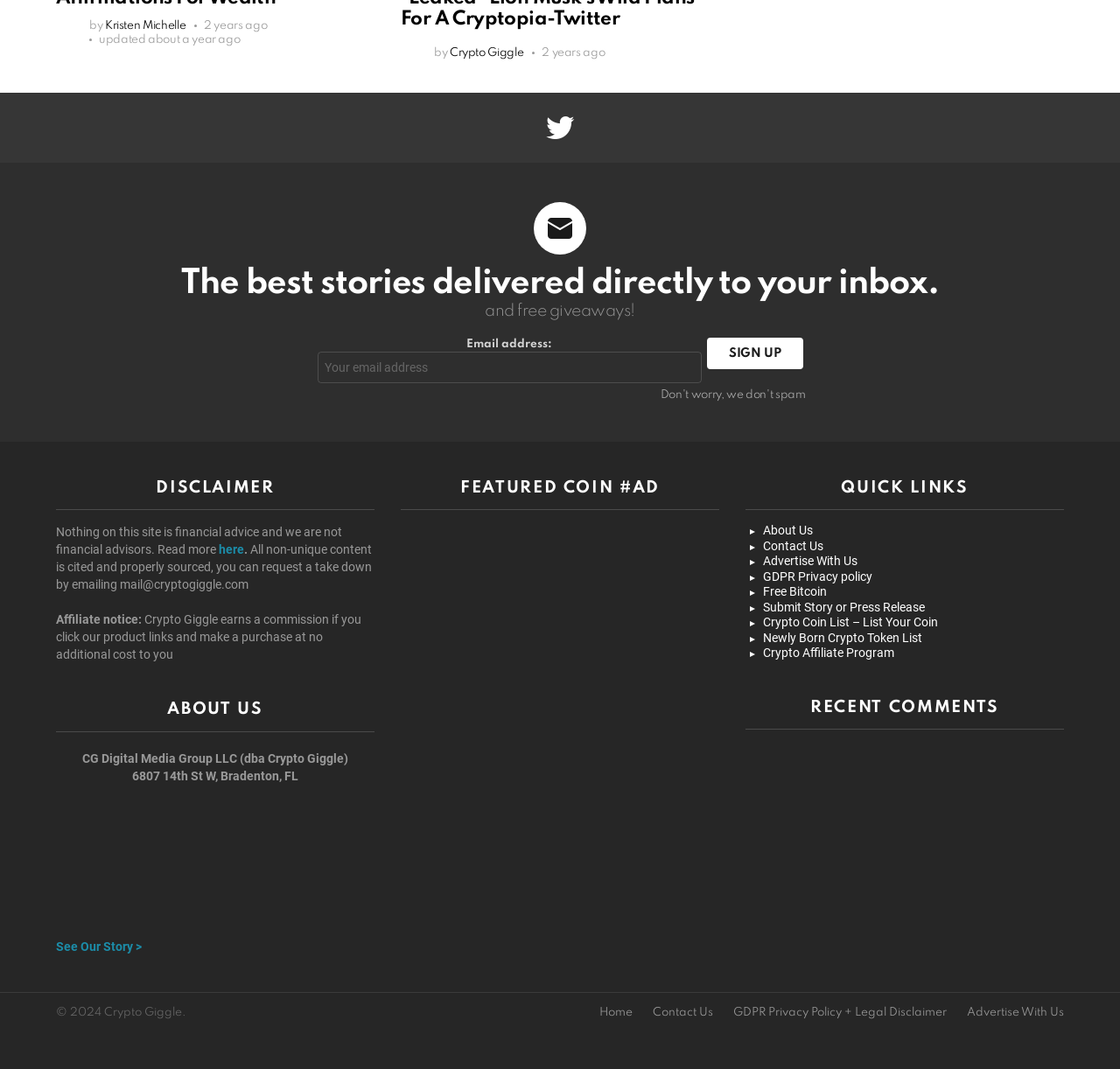Show me the bounding box coordinates of the clickable region to achieve the task as per the instruction: "Check recent comments".

[0.666, 0.653, 0.95, 0.683]